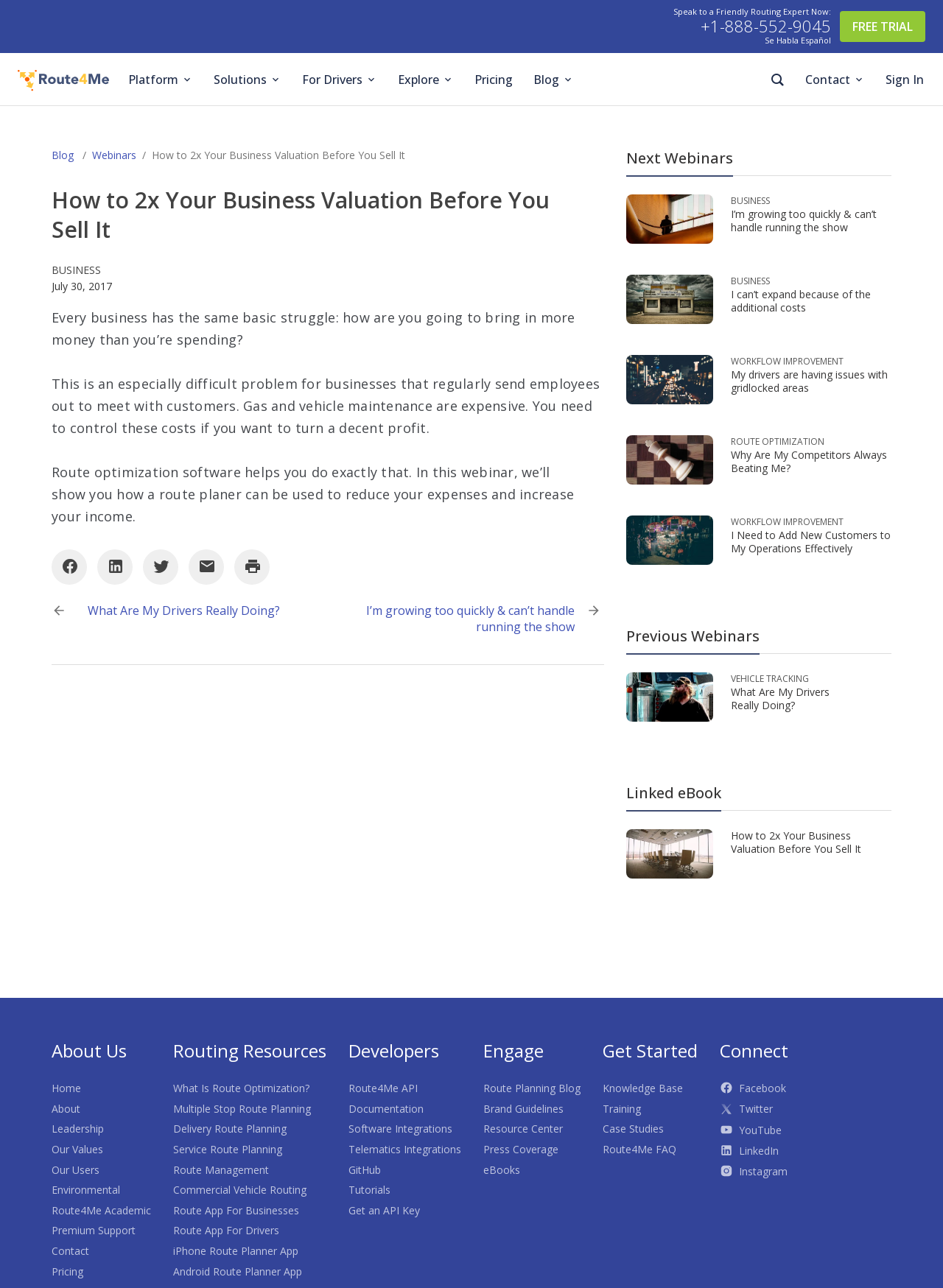With reference to the screenshot, provide a detailed response to the question below:
What is the phone number to speak to a friendly routing expert?

I found the phone number by looking at the top section of the webpage, where it says 'Speak to a Friendly Routing Expert Now:' and provides the phone number +1-888-552-9045.